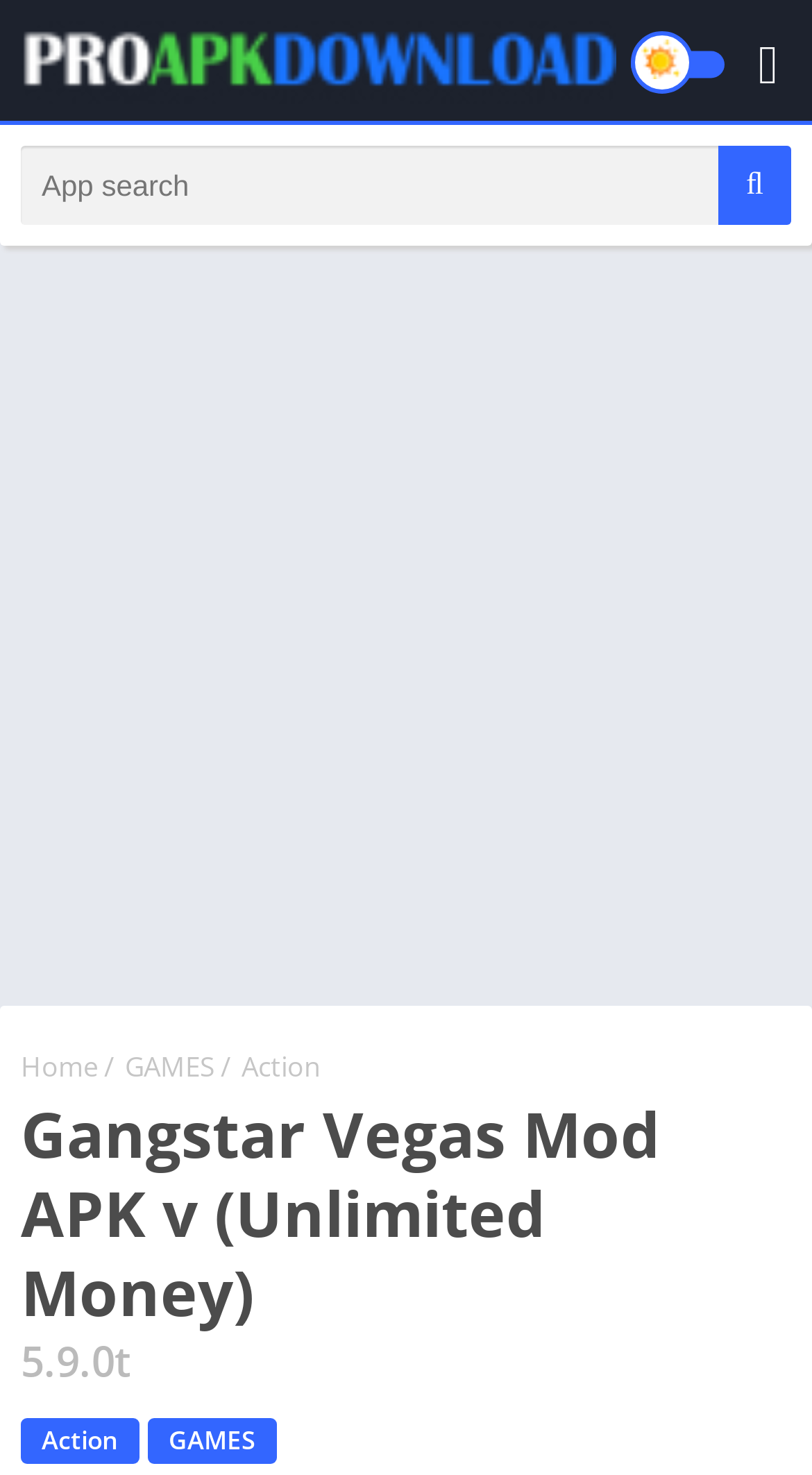Can you determine the bounding box coordinates of the area that needs to be clicked to fulfill the following instruction: "Click on the Action link"?

[0.297, 0.71, 0.395, 0.736]